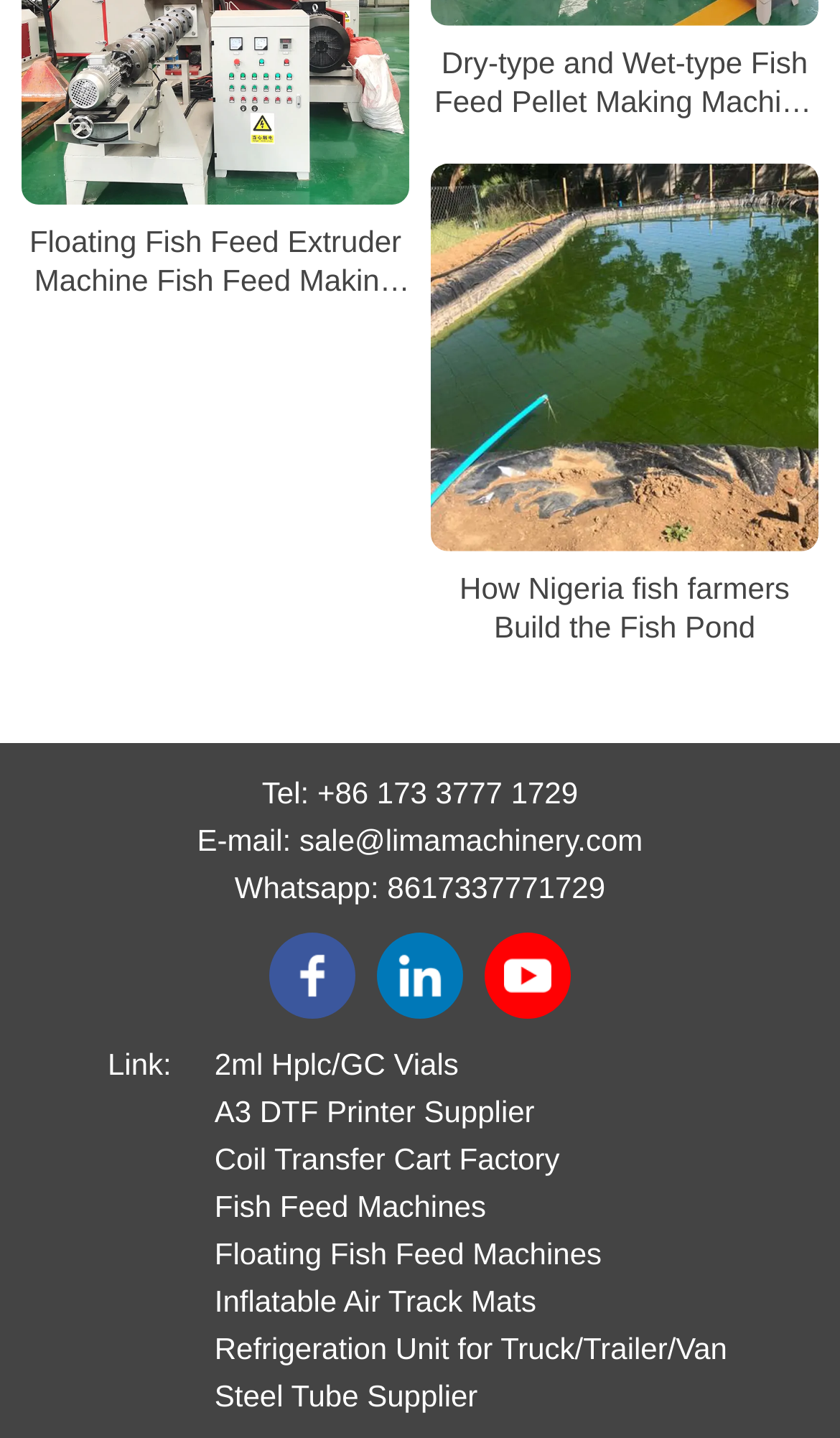Please give the bounding box coordinates of the area that should be clicked to fulfill the following instruction: "Contact the company via phone". The coordinates should be in the format of four float numbers from 0 to 1, i.e., [left, top, right, bottom].

[0.378, 0.539, 0.688, 0.563]